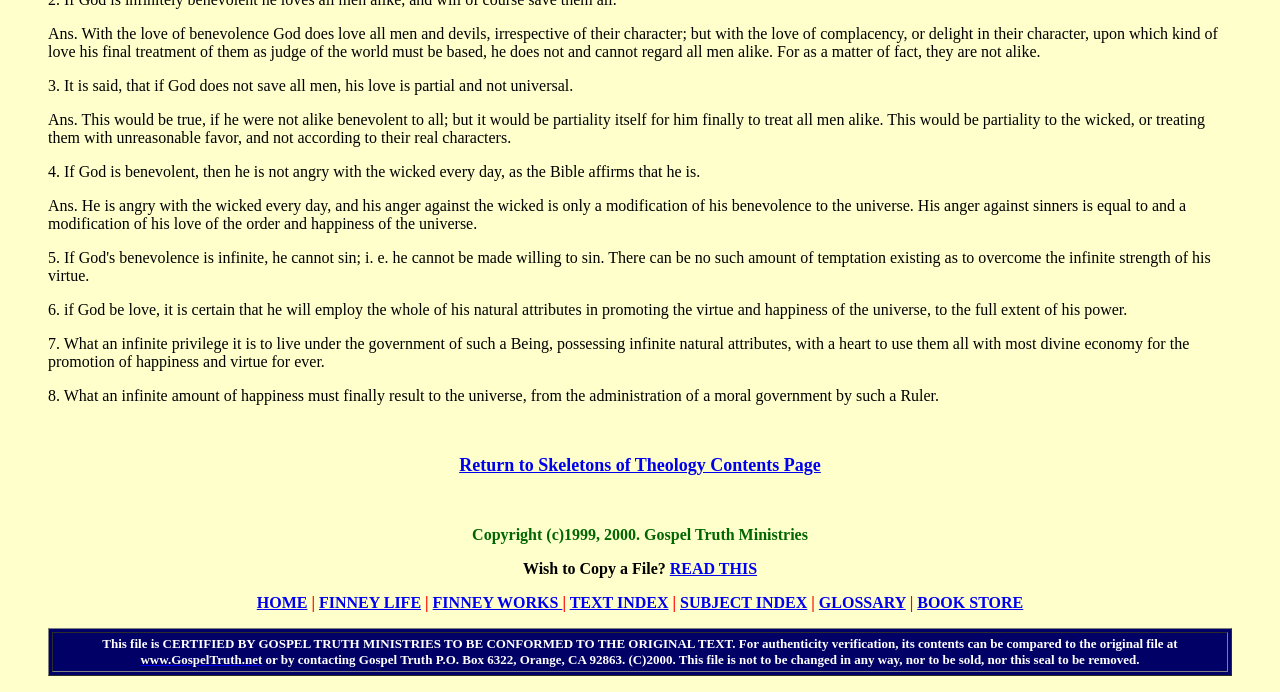Highlight the bounding box of the UI element that corresponds to this description: "HOME".

[0.201, 0.858, 0.24, 0.883]